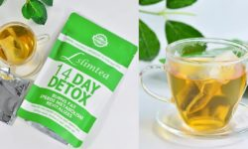Can you give a detailed response to the following question using the information from the image? What is surrounding the tea in the glass cup?

The image shows a clear glass cup filled with a light amber-colored tea, and surrounding the tea are fresh green mint leaves, which enhance the refreshing and natural theme of the detox drink.